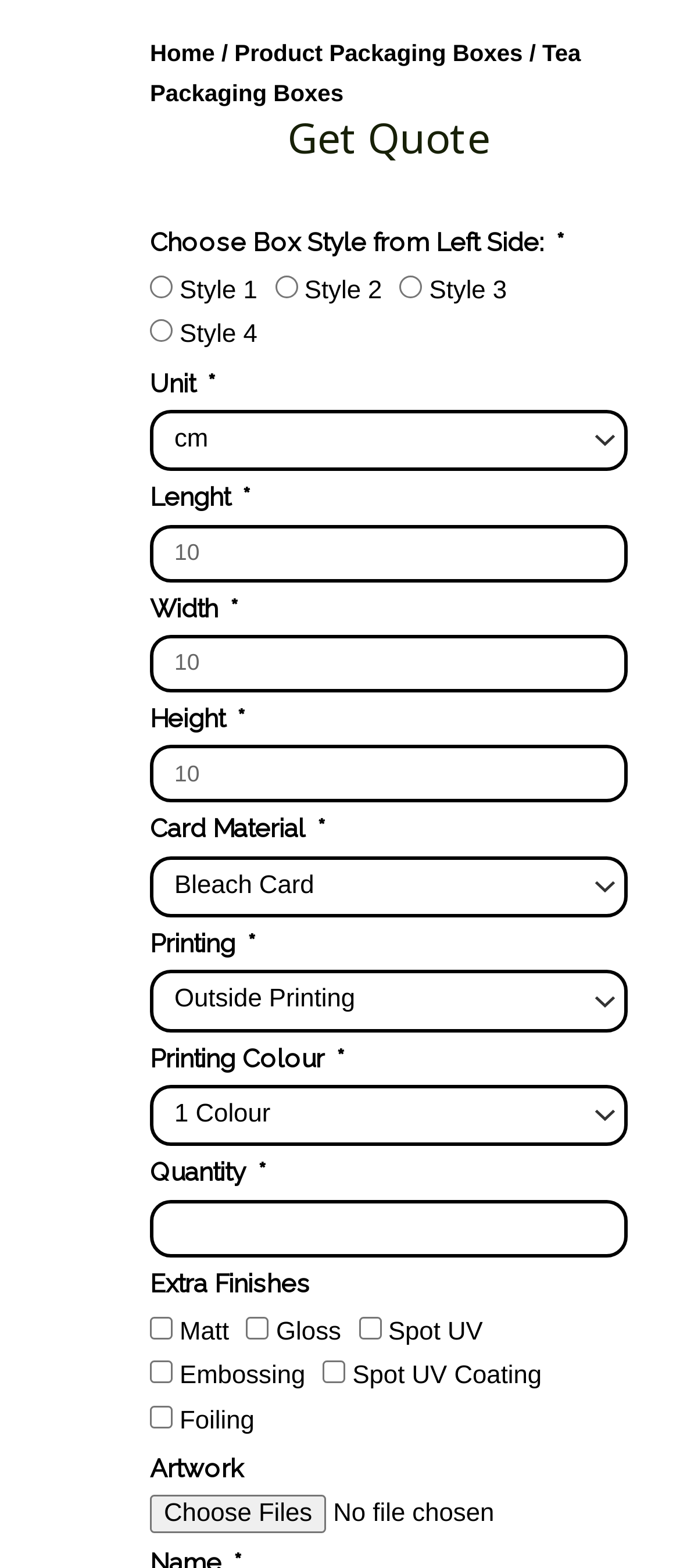What is the default unit for box style?
Please provide a single word or phrase in response based on the screenshot.

Not specified